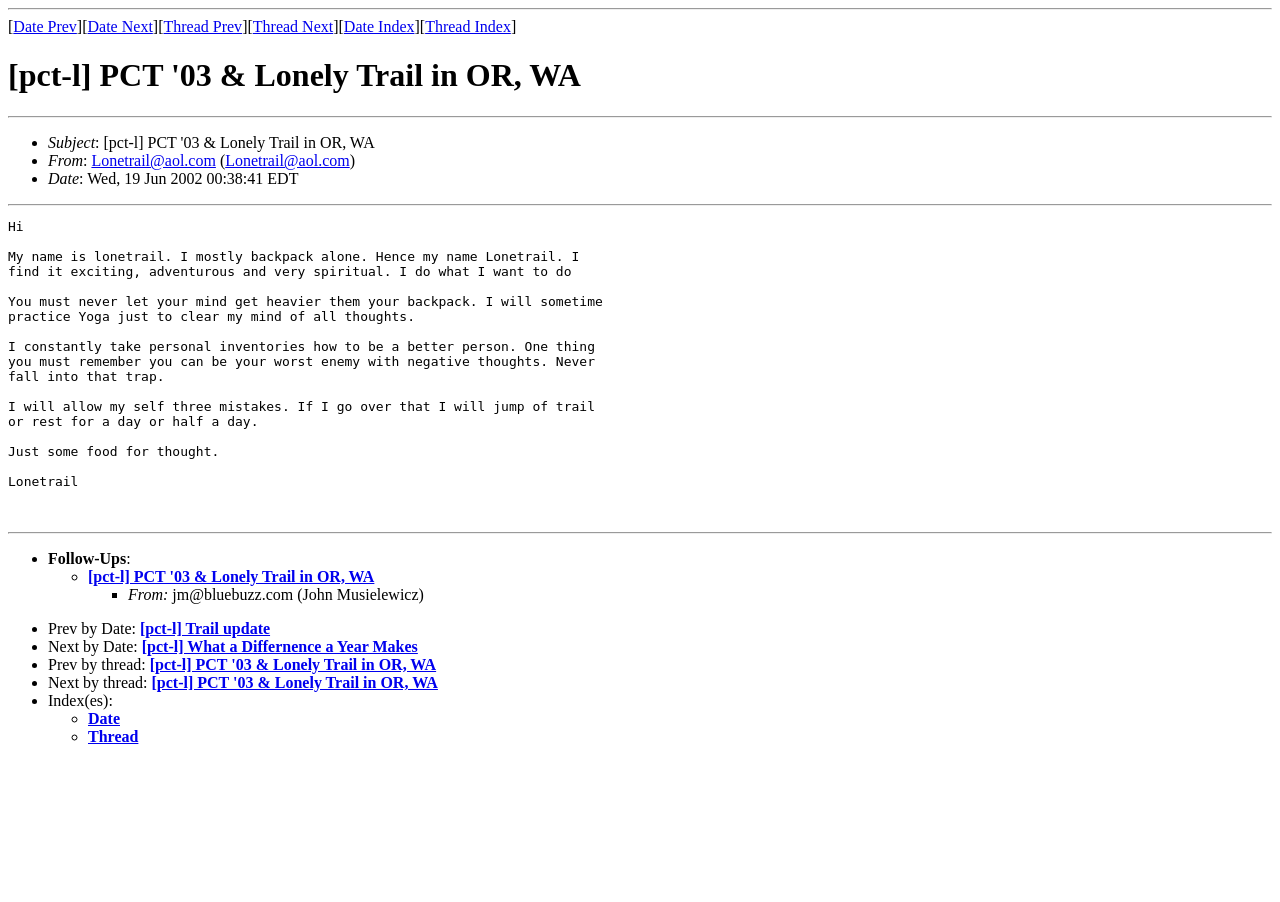Please identify the bounding box coordinates of the clickable region that I should interact with to perform the following instruction: "Read the post from Lonetrail@aol.com". The coordinates should be expressed as four float numbers between 0 and 1, i.e., [left, top, right, bottom].

[0.071, 0.168, 0.169, 0.187]